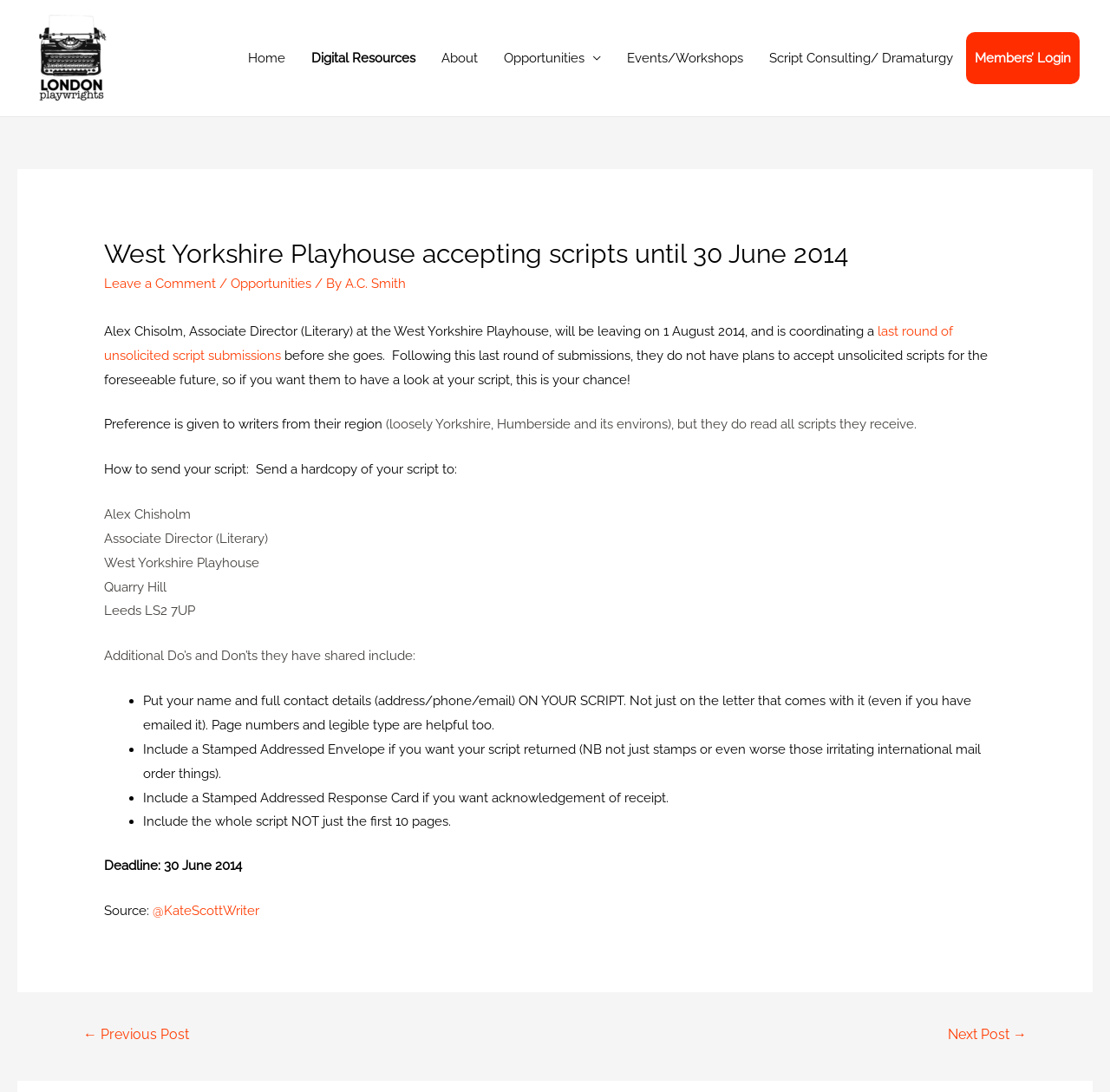Please find the top heading of the webpage and generate its text.

West Yorkshire Playhouse accepting scripts until 30 June 2014